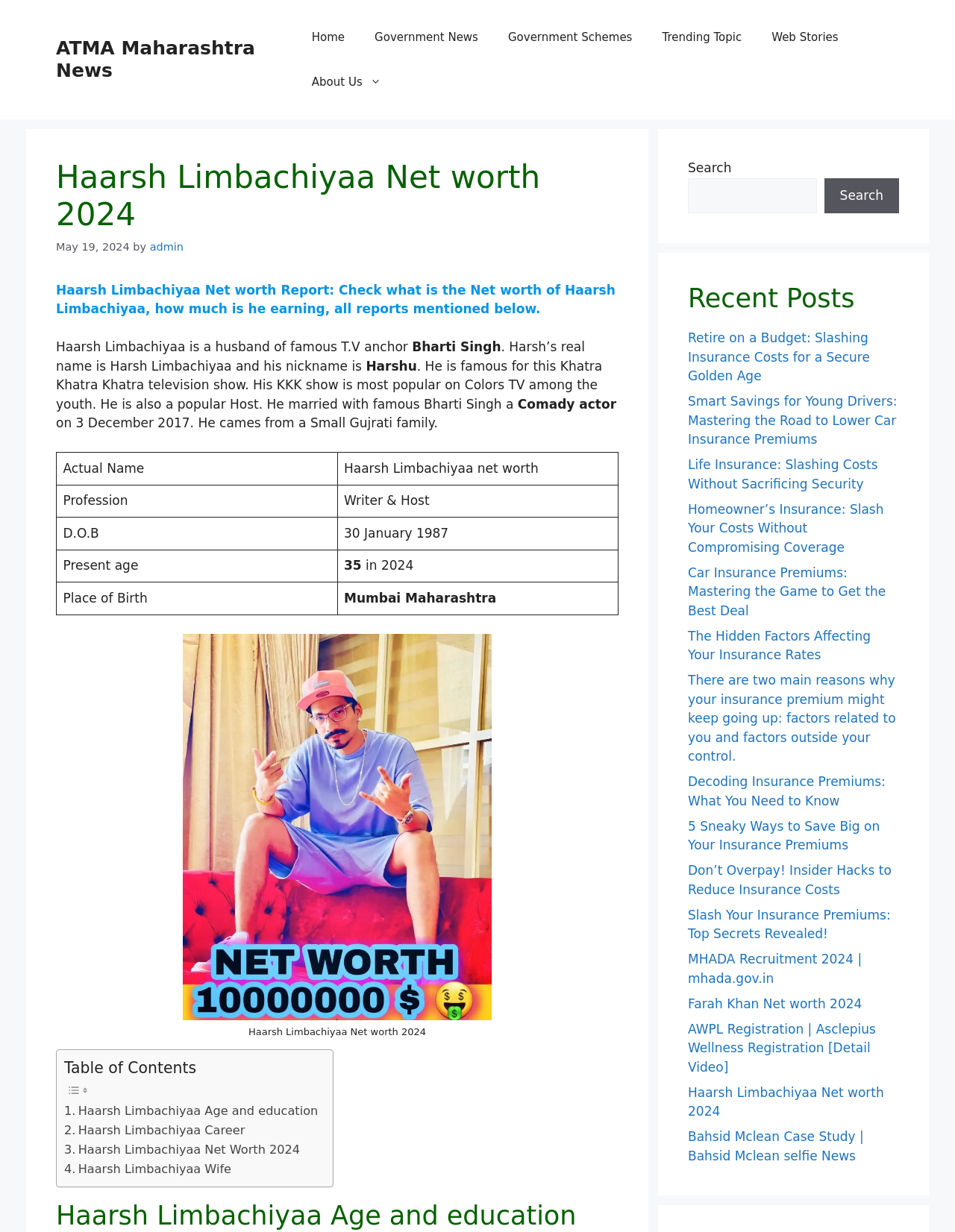Generate a comprehensive description of the webpage content.

This webpage is about Haarsh Limbachiyaa, an Indian writer, and host. At the top, there is a banner with the site's name and a navigation menu with links to various sections, including Home, Government News, Government Schemes, Trending Topic, Web Stories, and About Us.

Below the navigation menu, there is a header section with the title "Haarsh Limbachiyaa Net worth 2024" and a timestamp "May 19, 2024". The header also includes a brief introduction to Haarsh Limbachiyaa, mentioning that he is a husband of famous TV anchor Bharti Singh.

The main content section is divided into several parts. The first part provides a brief overview of Haarsh Limbachiyaa's life, including his real name, nickname, profession, and TV show. This is followed by a table that lists his actual name, net worth, profession, date of birth, present age, and place of birth.

Below the table, there is an image of Haarsh Limbachiyaa with a caption "Haarsh Limbachiyaa Net worth 2024". The image is followed by a table of contents with links to different sections of the webpage, including Haarsh Limbachiyaa's age and education, career, net worth, and wife.

The webpage also has a sidebar on the right with a search box and a section titled "Recent Posts" that lists several links to other articles on various topics, including insurance, MHADA recruitment, and celebrity net worth.

At the bottom of the webpage, there are several links to other articles, including iOS 17.3 features, Pooja Sharma's biography, Tara Sutaria's net worth, and more.